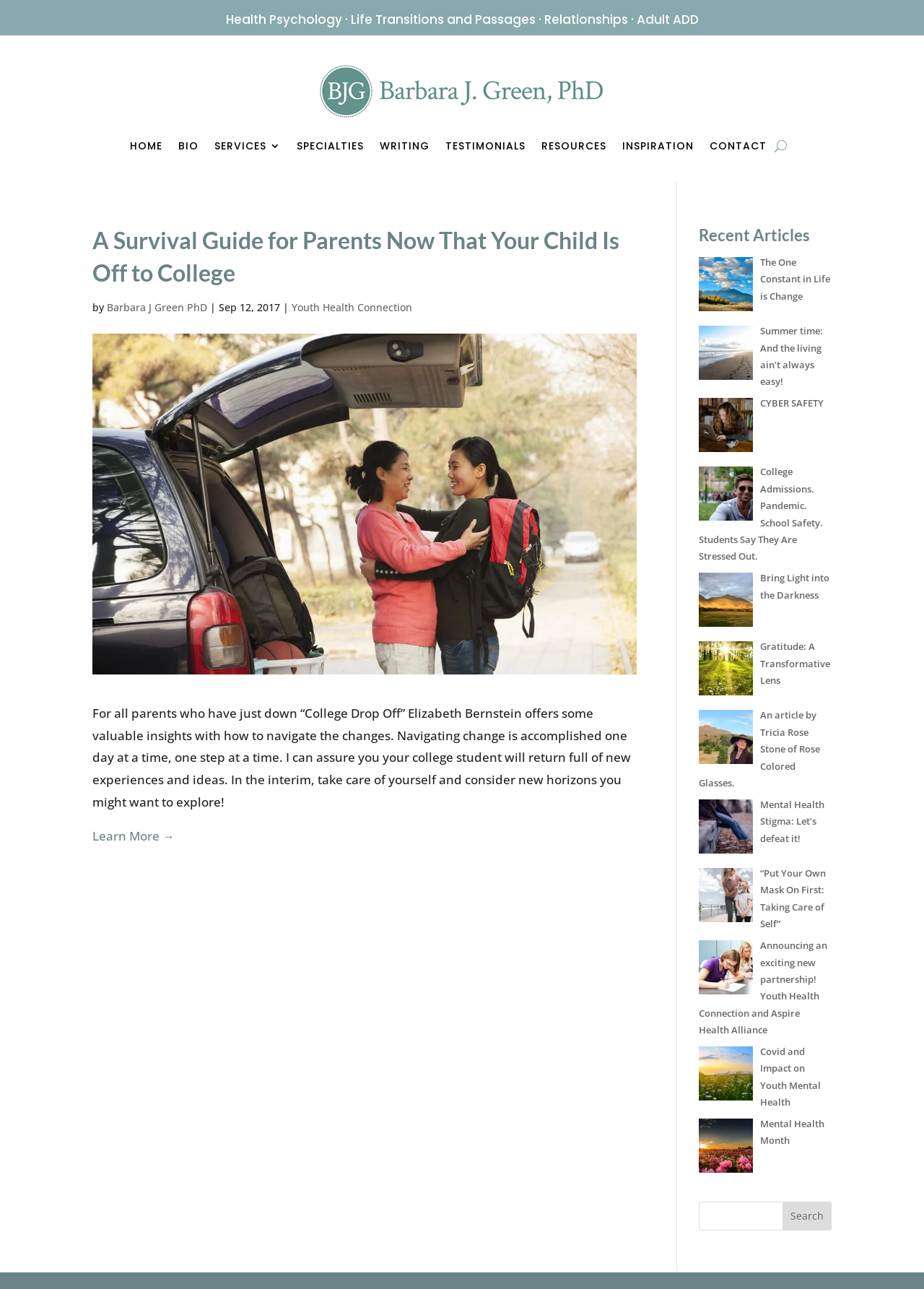What is the name of the psychologist?
Please answer the question as detailed as possible.

The name of the psychologist can be found in the top navigation bar, where it says 'Barbara J Green PhD' and also in the article section, where it says 'by Barbara J Green PhD'.